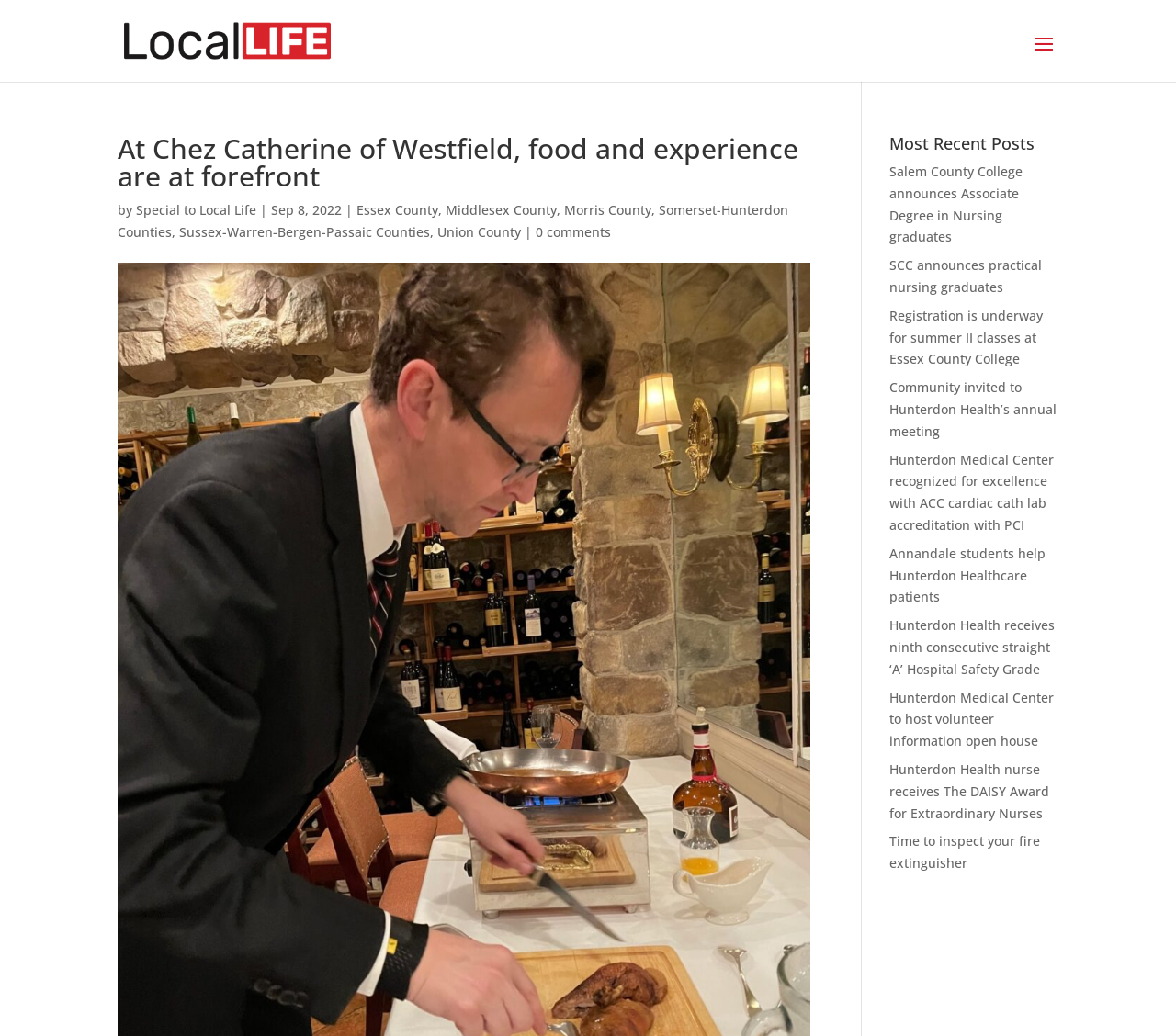Use the details in the image to answer the question thoroughly: 
What is the name of the publication?

The name of the publication can be inferred from the link 'LocalLife - CMS' which is located at the top of the webpage and suggests that the webpage is part of a publication called Local Life.